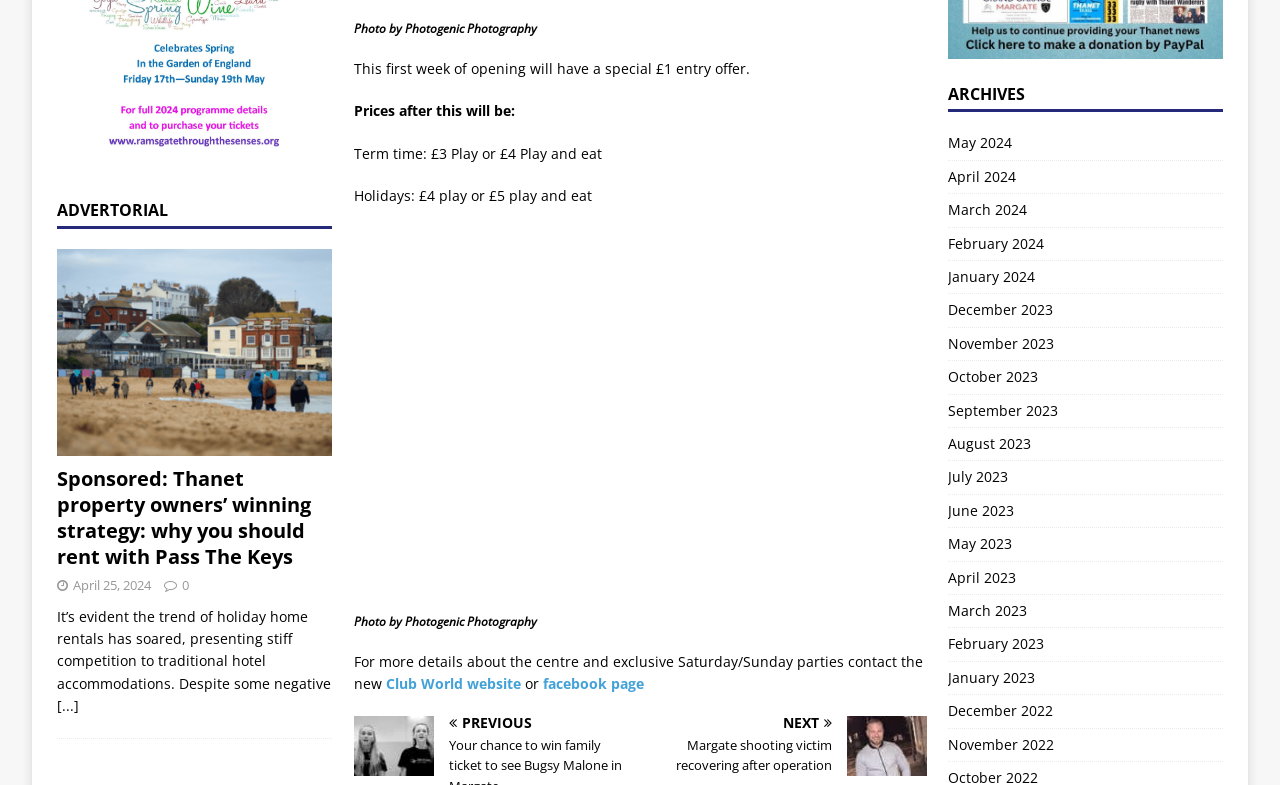Mark the bounding box of the element that matches the following description: "April 2023".

[0.74, 0.715, 0.955, 0.757]